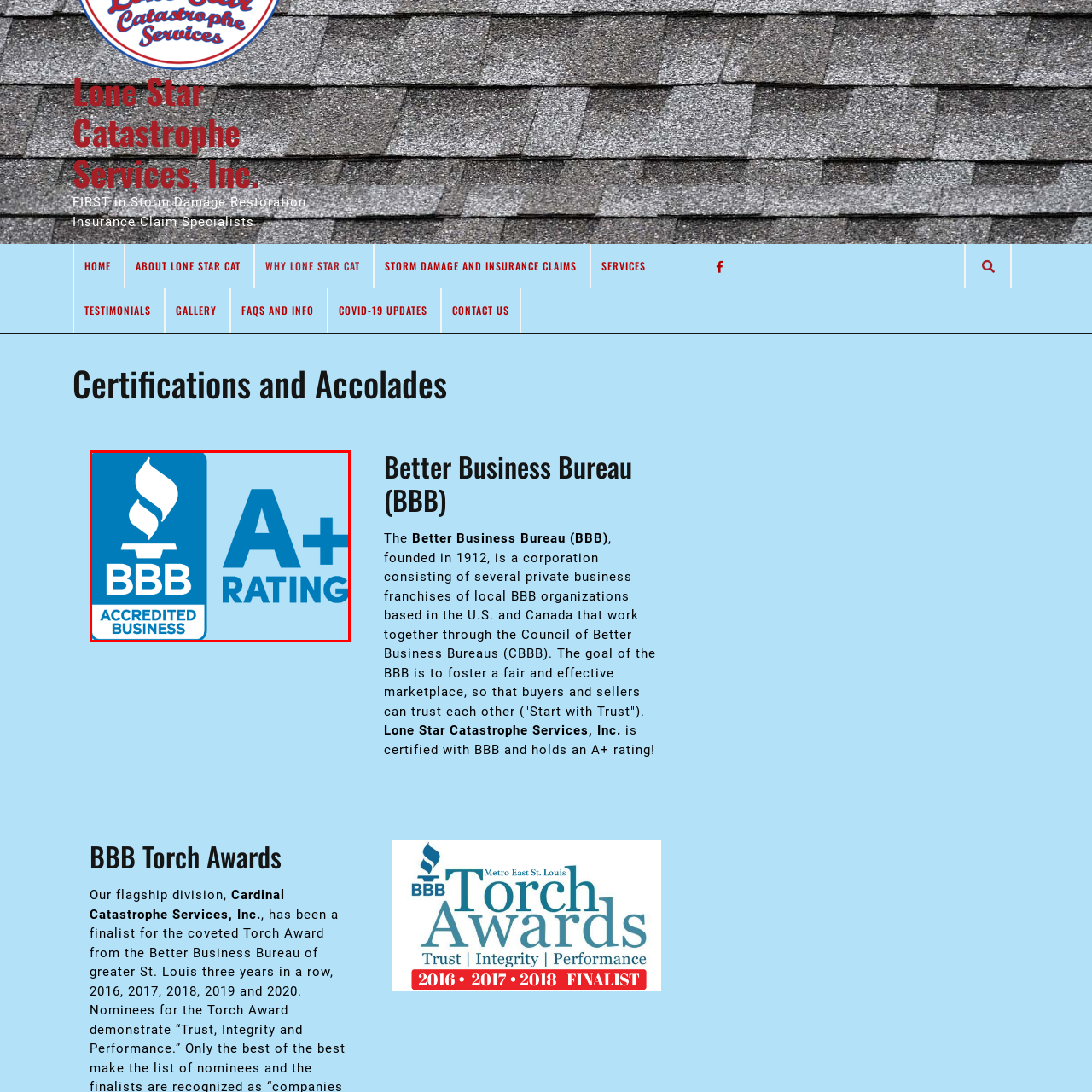Generate a comprehensive caption for the picture highlighted by the red outline.

The image prominently features the logo of the Better Business Bureau (BBB), indicating that the business is accredited and holds an A+ rating. The logo is designed with a blue background, showcasing a stylized torch symbol accompanied by the text “BBB ACCREDITED BUSINESS” at the top. Beside the logo, the phrase “A+ RATING” is displayed in bold letters, highlighting the superior rating that signifies excellence in customer service and business practices. This visual representation serves to instill confidence in potential customers regarding the reliability and trustworthiness of Lone Star Catastrophe Services, Inc.